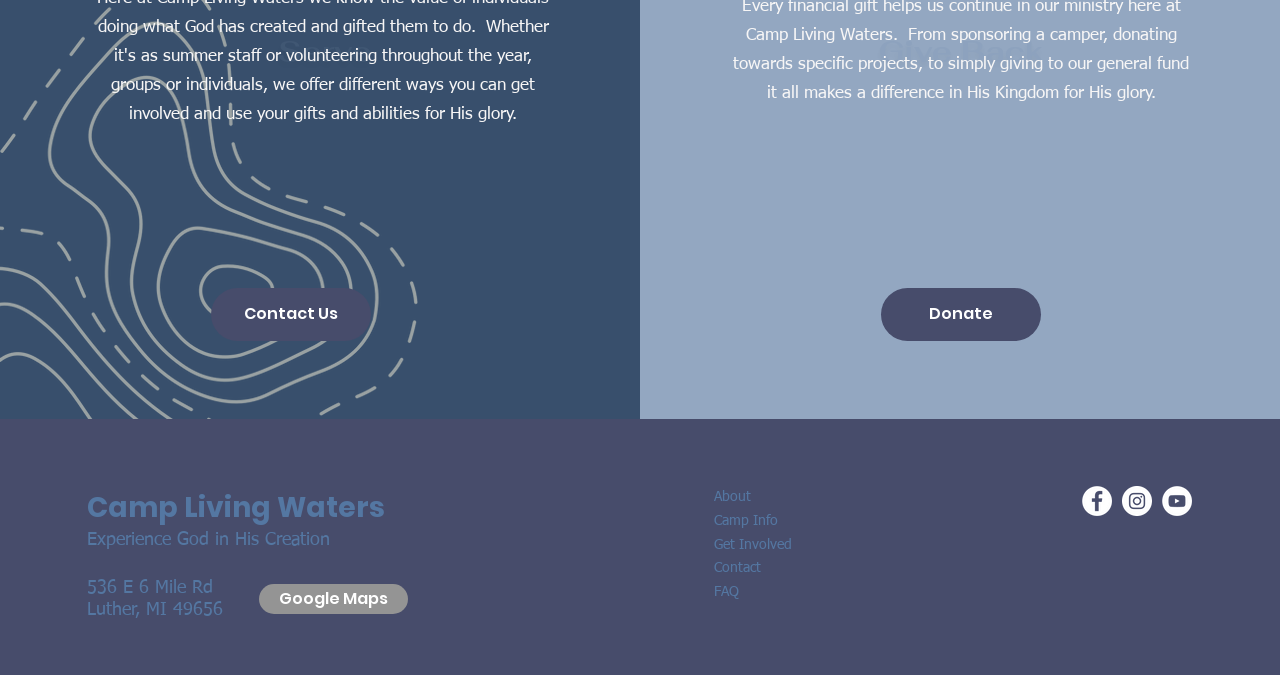Please provide the bounding box coordinates for the element that needs to be clicked to perform the instruction: "Get Involved". The coordinates must consist of four float numbers between 0 and 1, formatted as [left, top, right, bottom].

[0.558, 0.796, 0.619, 0.817]